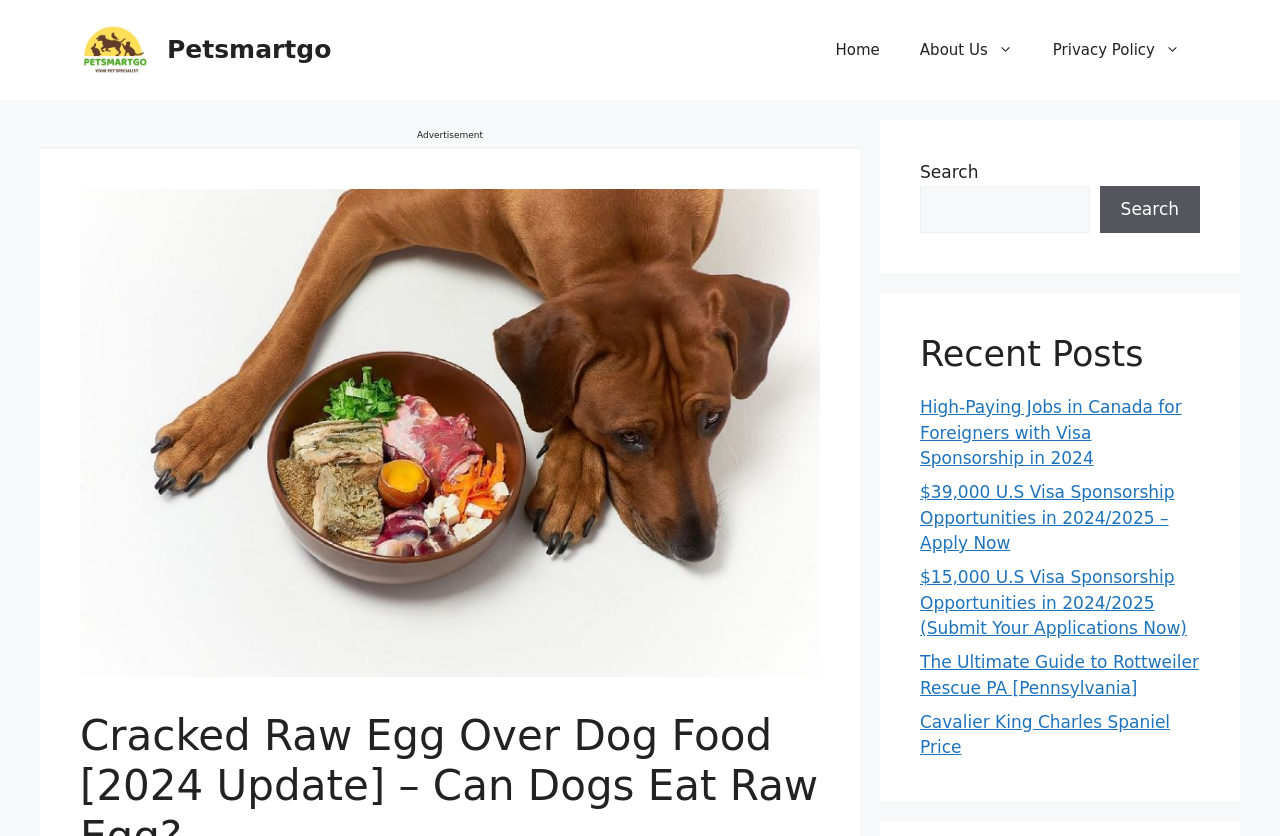Determine the bounding box for the described UI element: "Privacy Policy".

[0.807, 0.024, 0.938, 0.096]